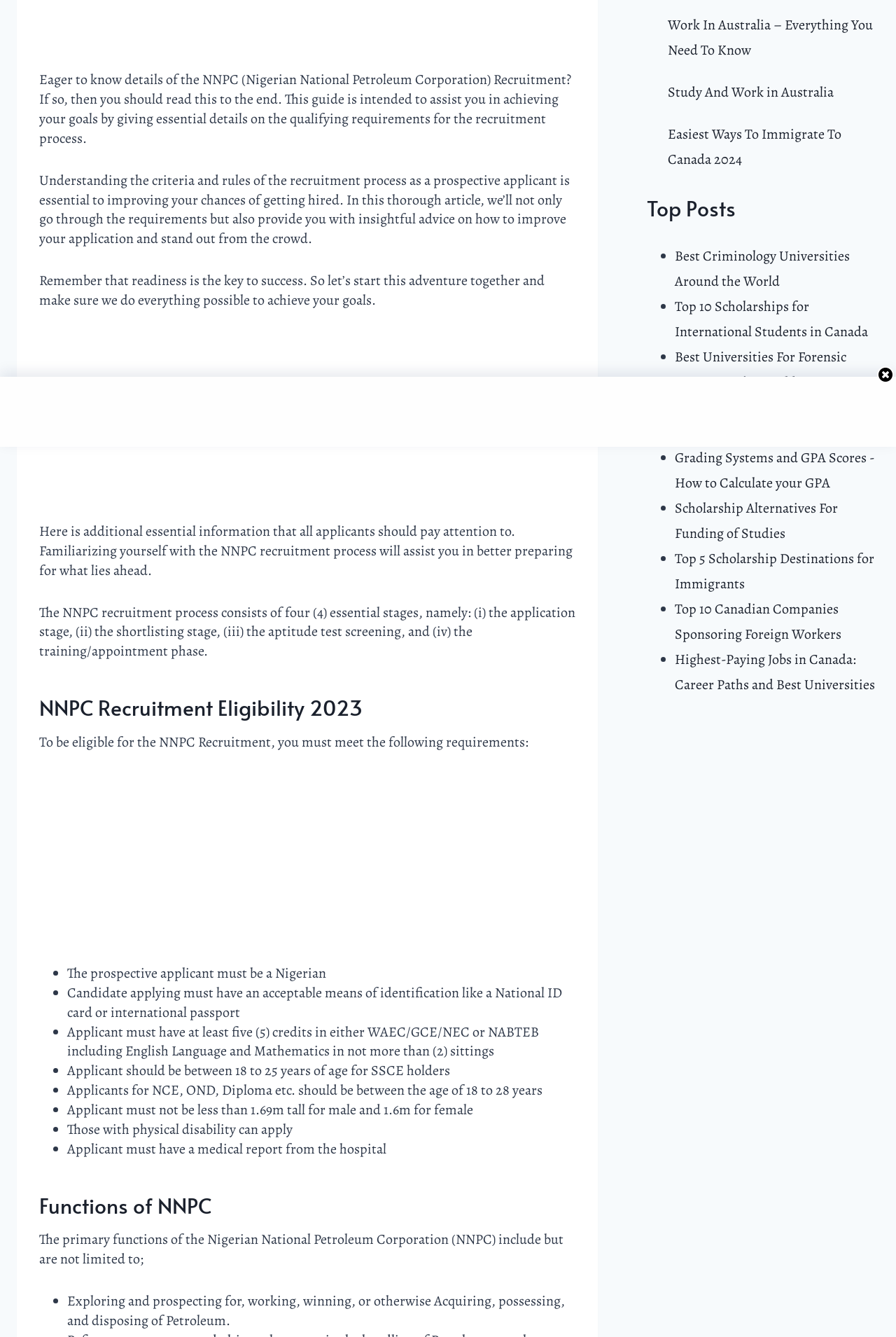Locate and provide the bounding box coordinates for the HTML element that matches this description: "Study And Work in Australia".

[0.745, 0.062, 0.93, 0.076]